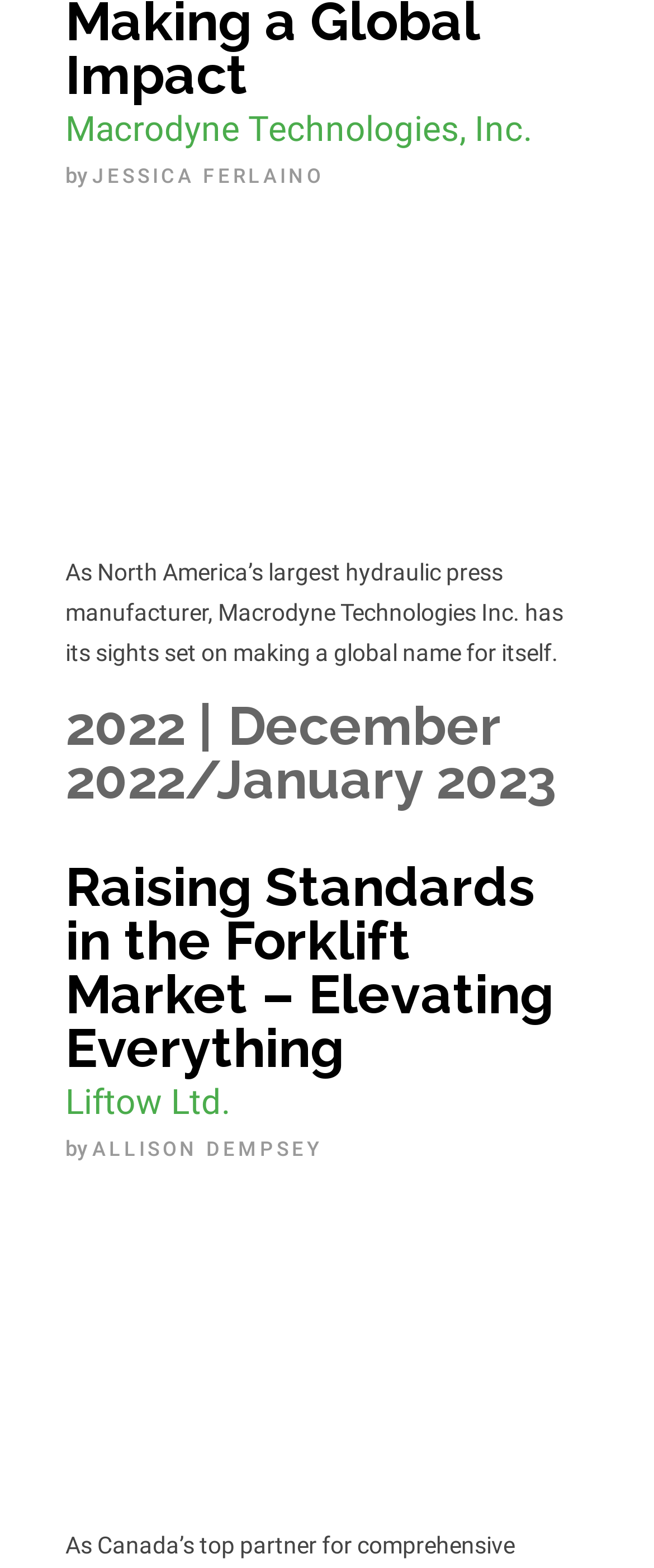Who is the author of the second article?
Please provide an in-depth and detailed response to the question.

The second article has a link with the text '2022 | December 2022/January 2023 Raising Standards in the Forklift Market – Elevating Everything Liftow Ltd.' and a static text 'by' followed by a link with the text 'ALLISON DEMPSEY'. This suggests that ALLISON DEMPSEY is the author of the second article.